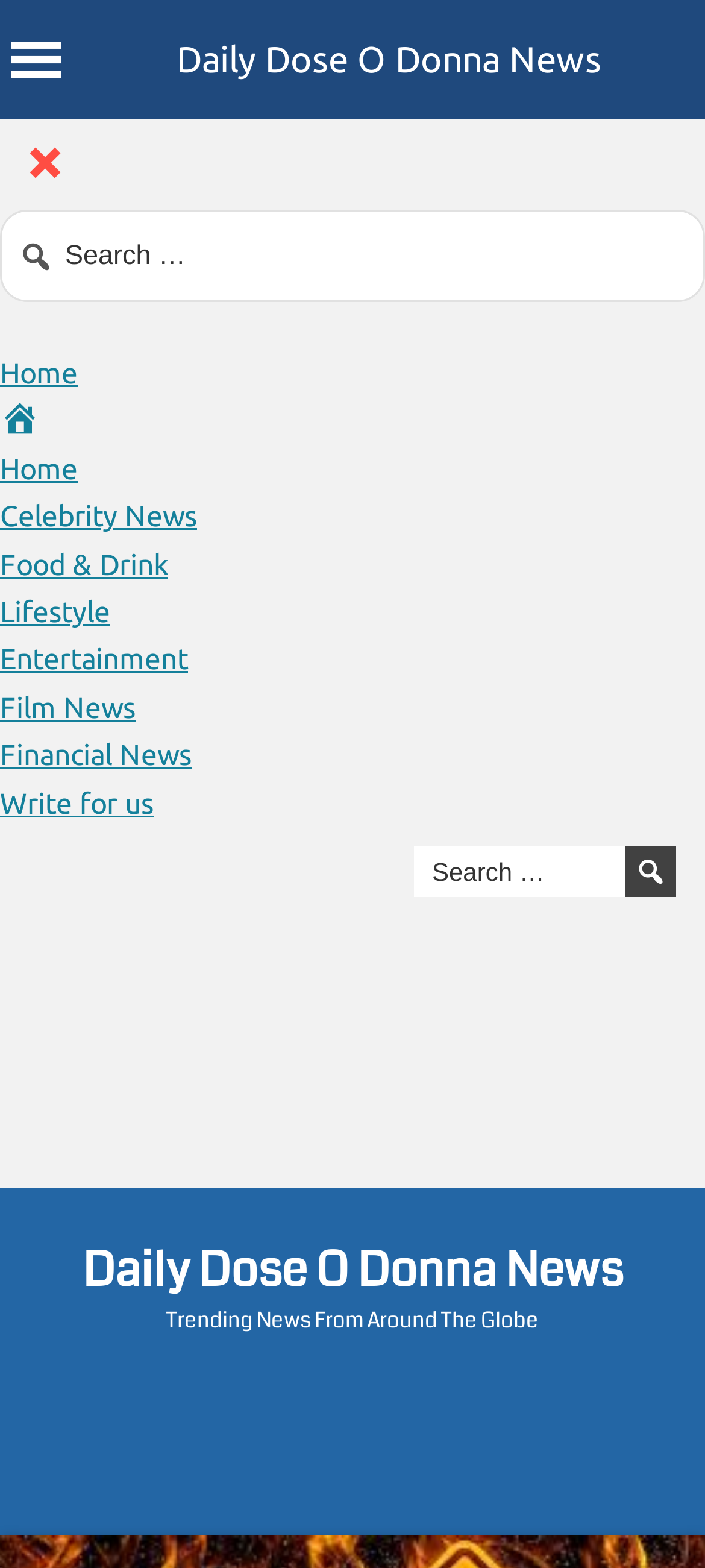Kindly determine the bounding box coordinates for the clickable area to achieve the given instruction: "read philippine laws statutes codes and issuances".

None